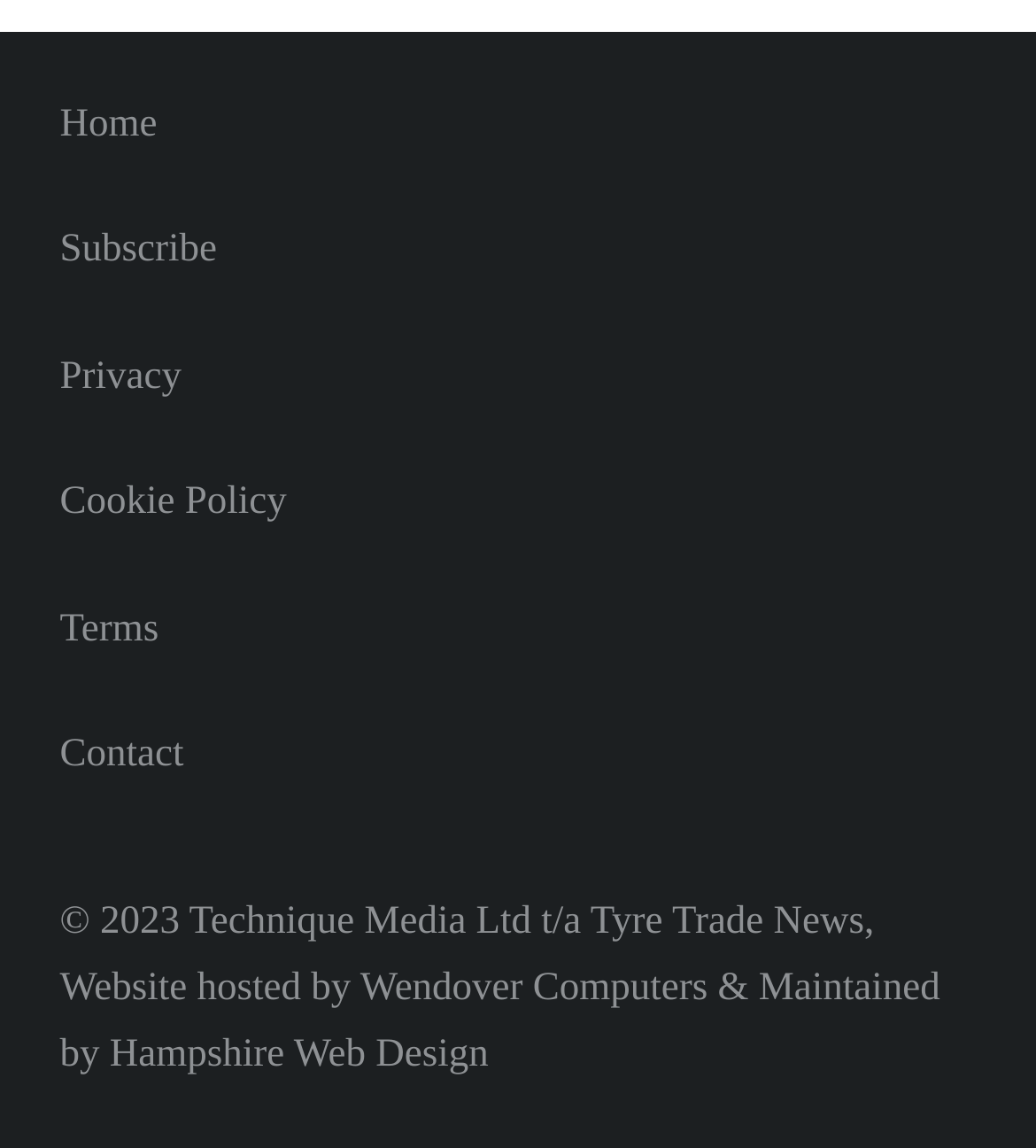Who maintains the website? Please answer the question using a single word or phrase based on the image.

Hampshire Web Design